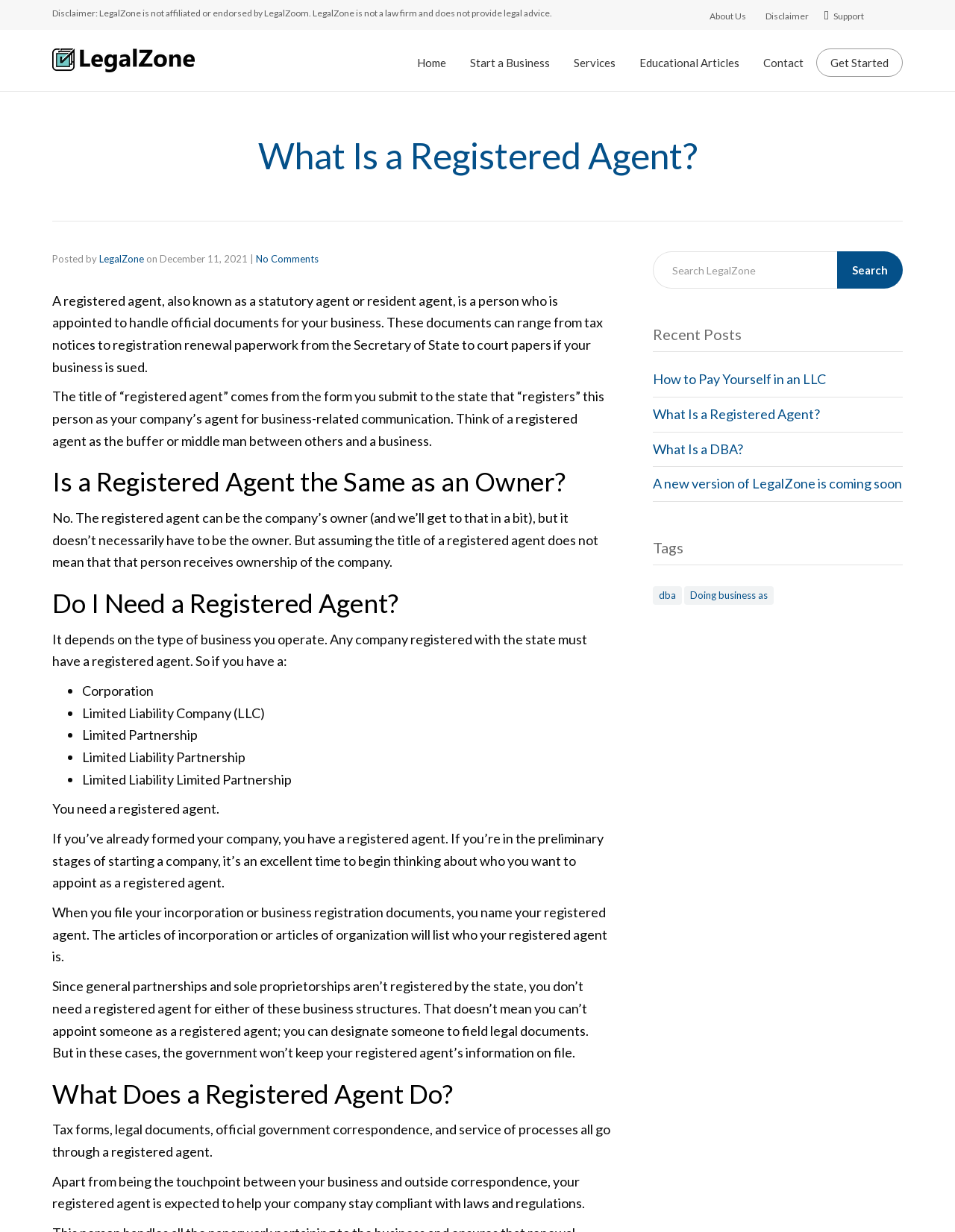Find and extract the text of the primary heading on the webpage.

What Is a Registered Agent?